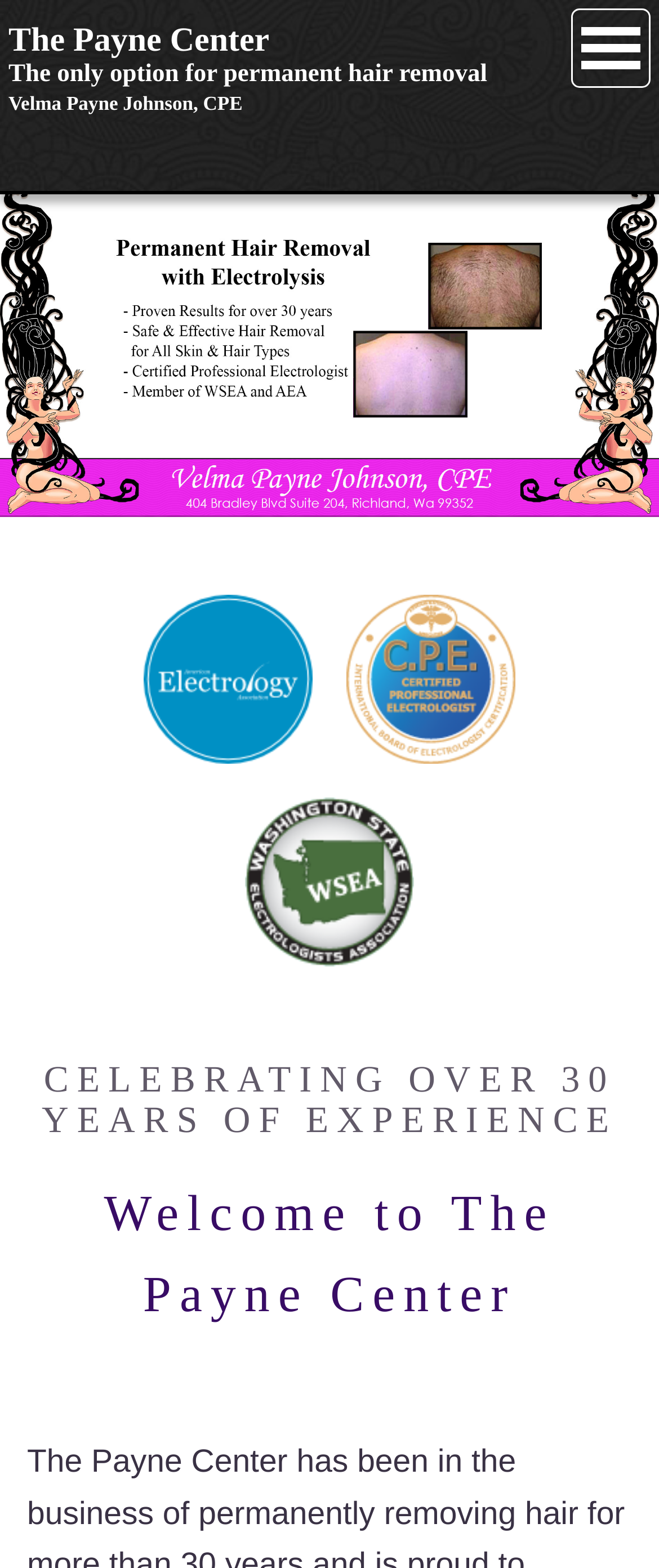Give a concise answer using one word or a phrase to the following question:
What is the location of the Richland office?

404 Bradley Blvd #204, Richland, WA 99352